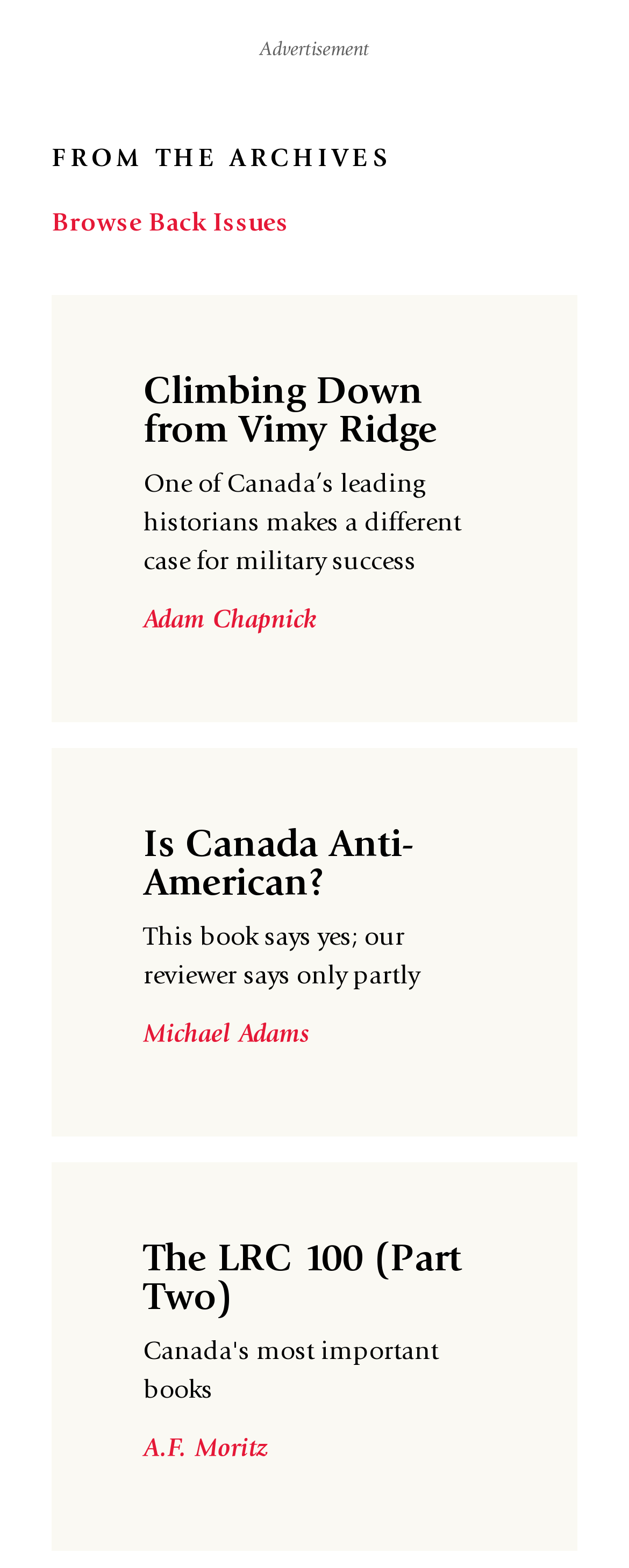How many links are in the footer?
We need a detailed and exhaustive answer to the question. Please elaborate.

Upon examining the footer section, I counted a total of seven links, including the links to the article headings and the authors' names.